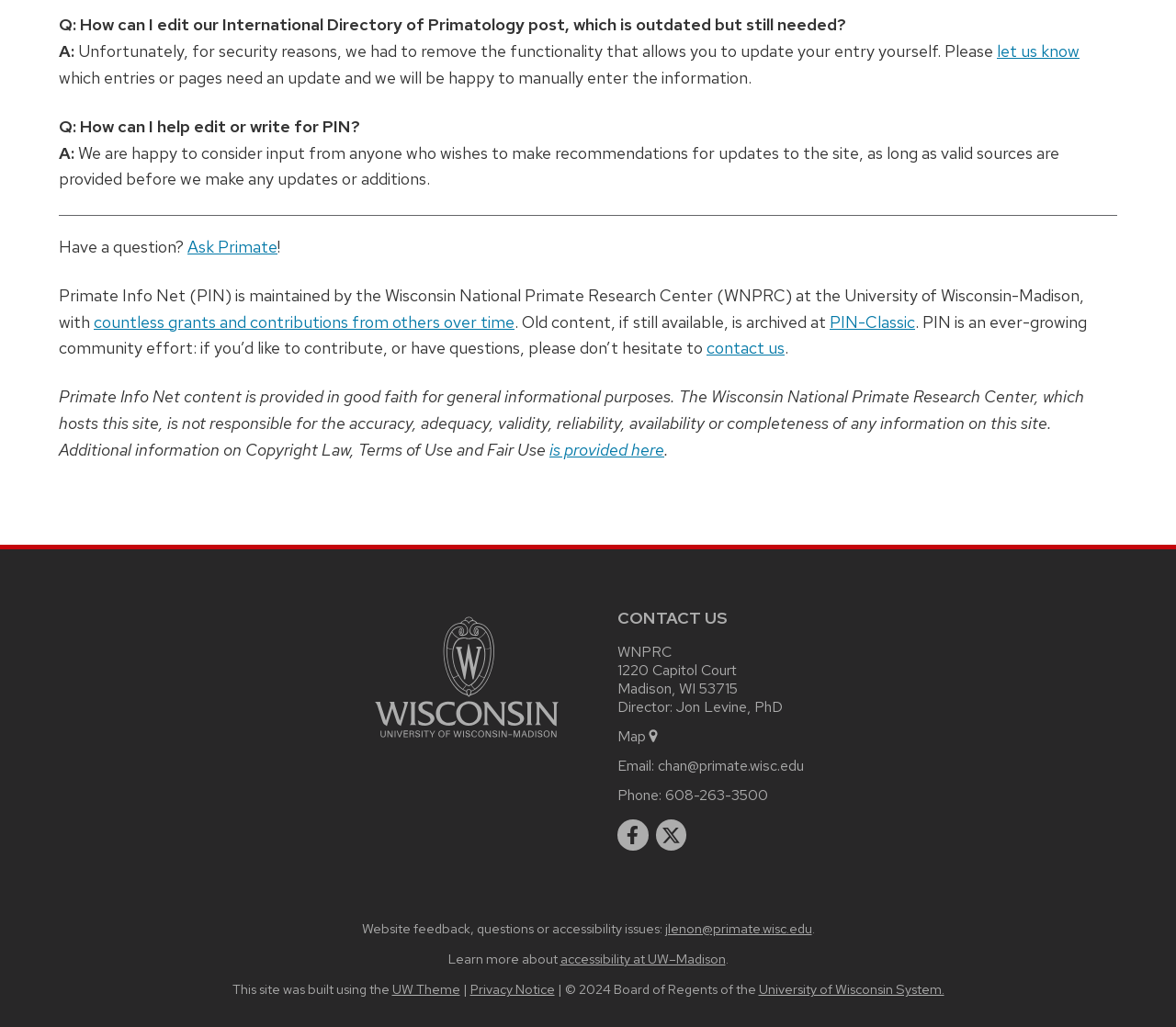Using the provided description Twitter, find the bounding box coordinates for the UI element. Provide the coordinates in (top-left x, top-left y, bottom-right x, bottom-right y) format, ensuring all values are between 0 and 1.

None